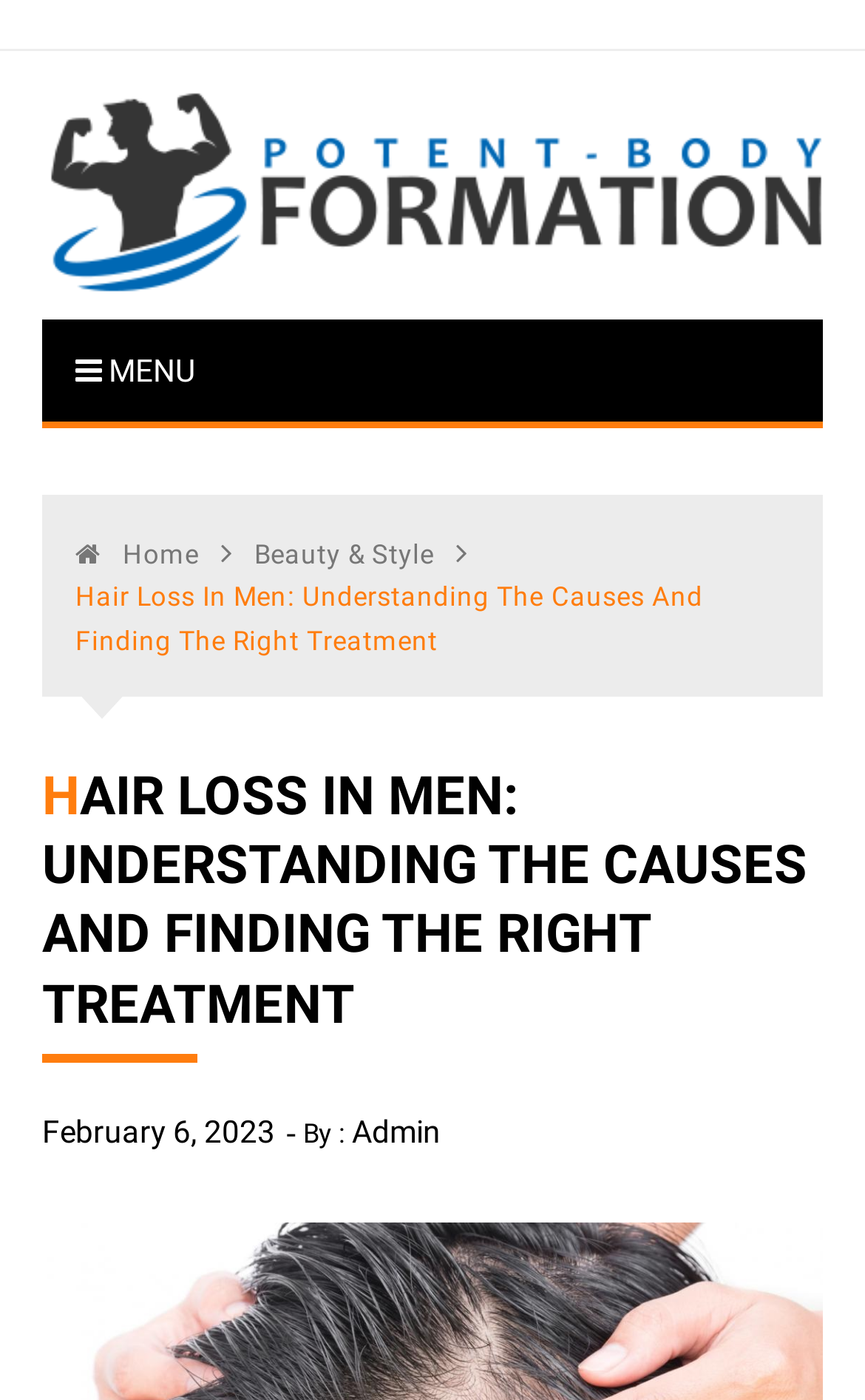When was the article published?
Please give a detailed and elaborate answer to the question based on the image.

The publication date of the article can be found at the bottom of the article, where it says 'February 6, 2023'. This indicates that the article was published on February 6, 2023.